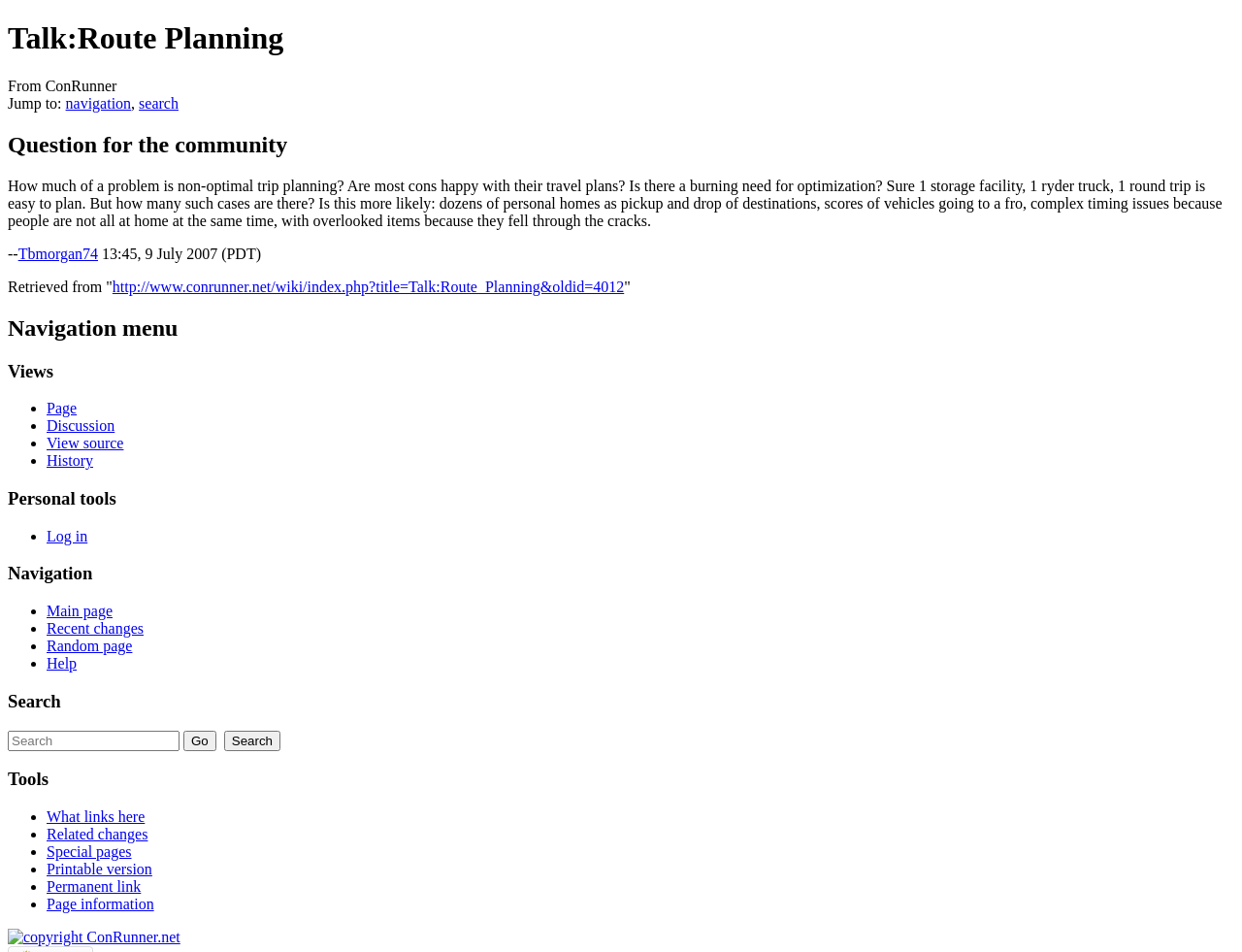Identify the bounding box coordinates of the HTML element based on this description: "Page".

[0.038, 0.42, 0.062, 0.438]